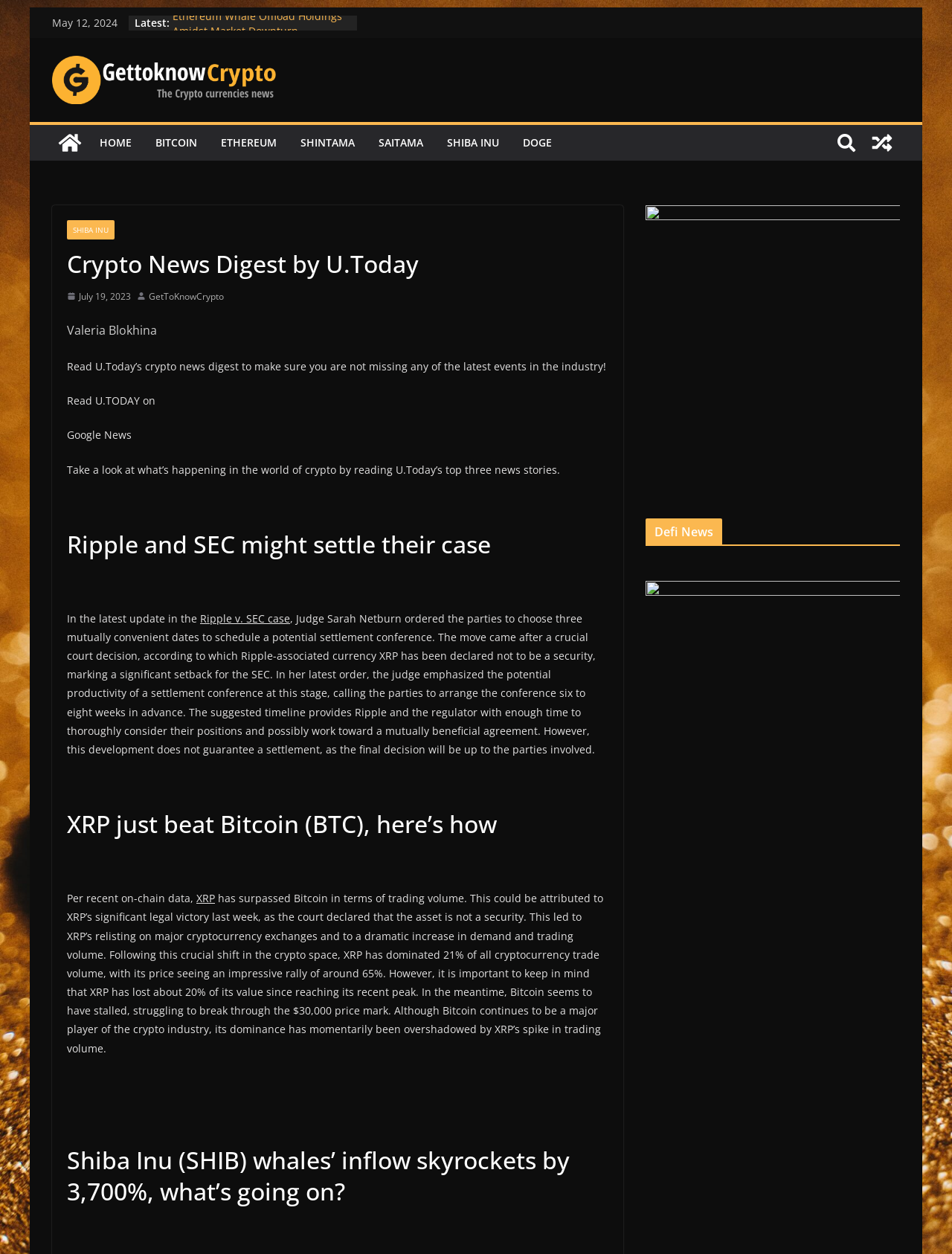Answer with a single word or phrase: 
How many news articles are listed on the main page?

3